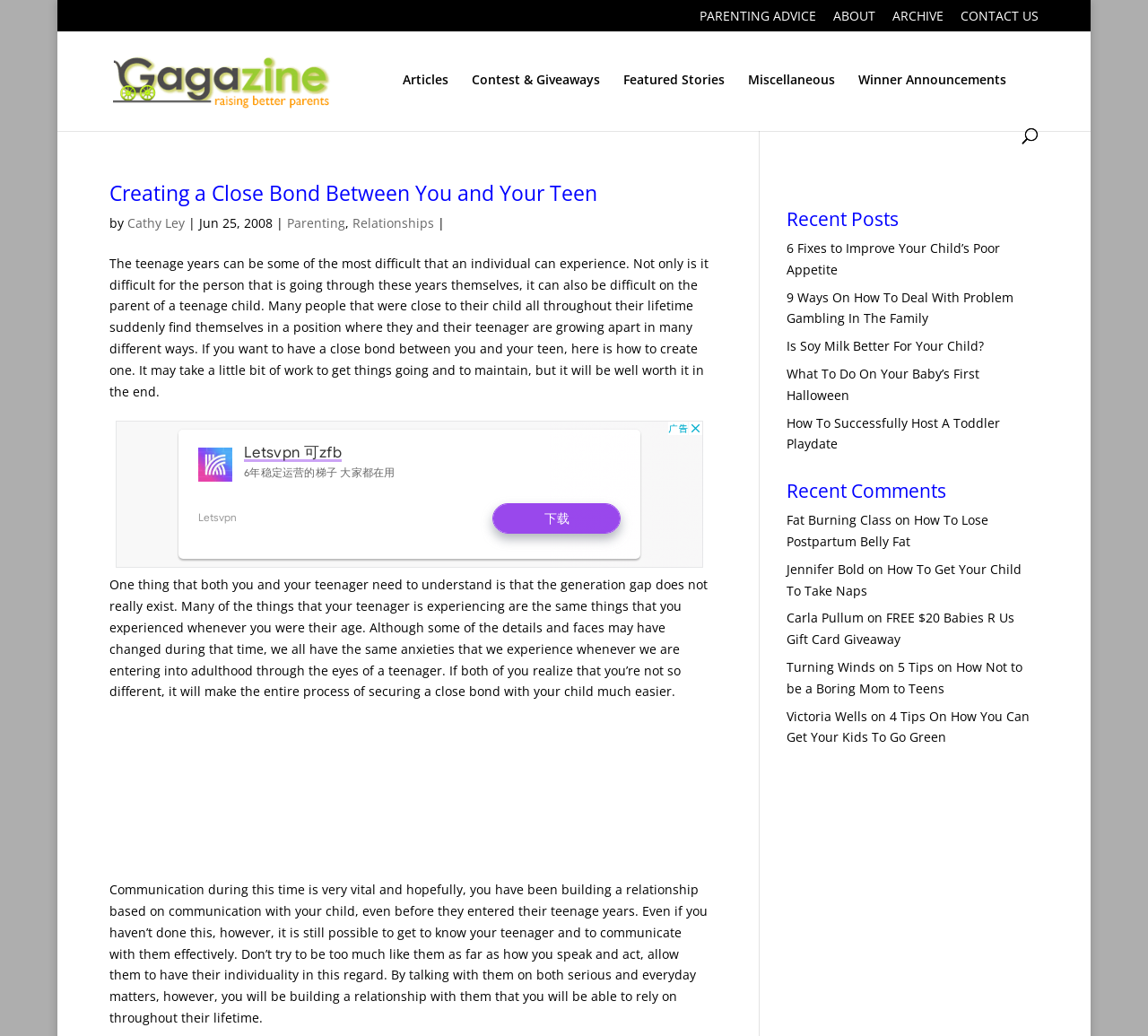Please use the details from the image to answer the following question comprehensively:
How many links are there in the 'Recent Posts' section?

The 'Recent Posts' section contains 5 links, which are '6 Fixes to Improve Your Child’s Poor Appetite', '9 Ways On How To Deal With Problem Gambling In The Family', 'Is Soy Milk Better For Your Child?', 'What To Do On Your Baby’s First Halloween', and 'How To Successfully Host A Toddler Playdate'.